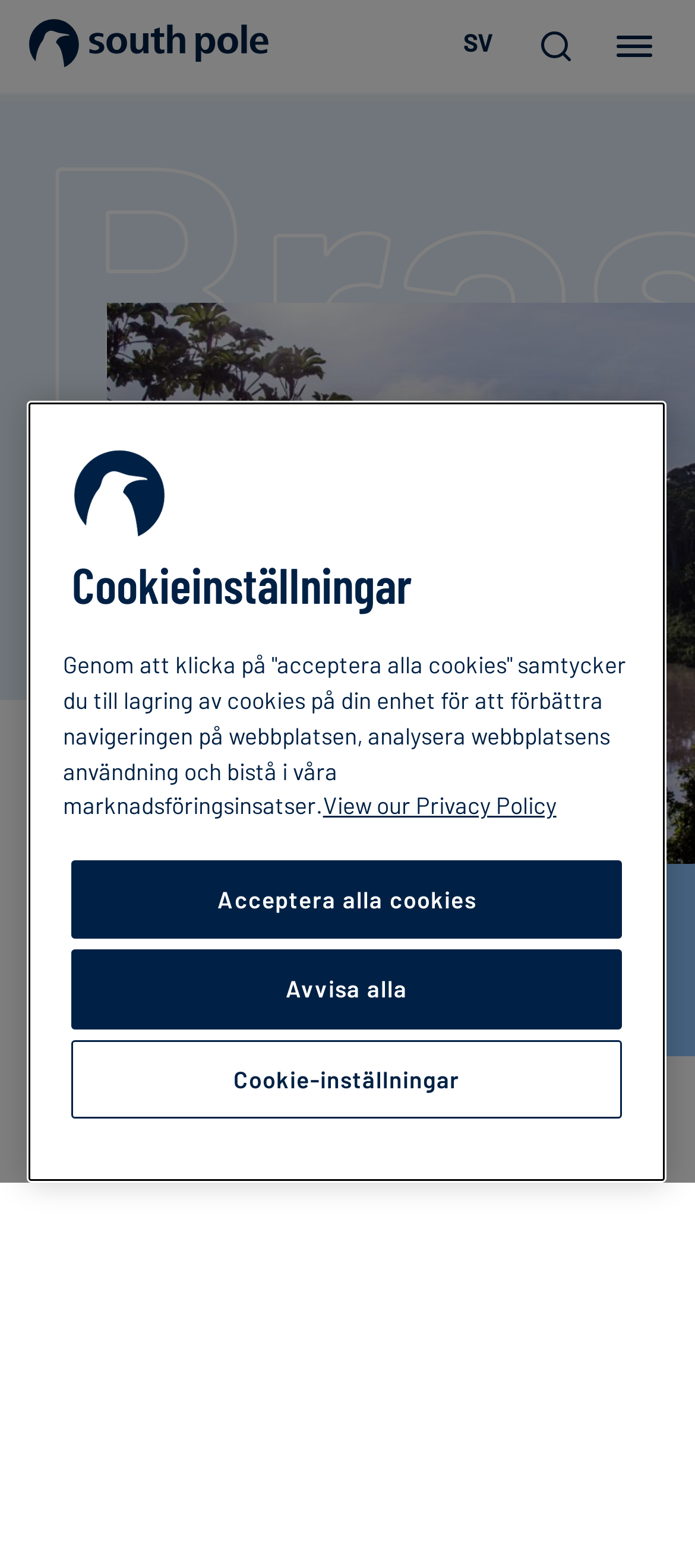Find the bounding box coordinates of the UI element according to this description: "Sektorer".

[0.297, 0.014, 0.436, 0.033]